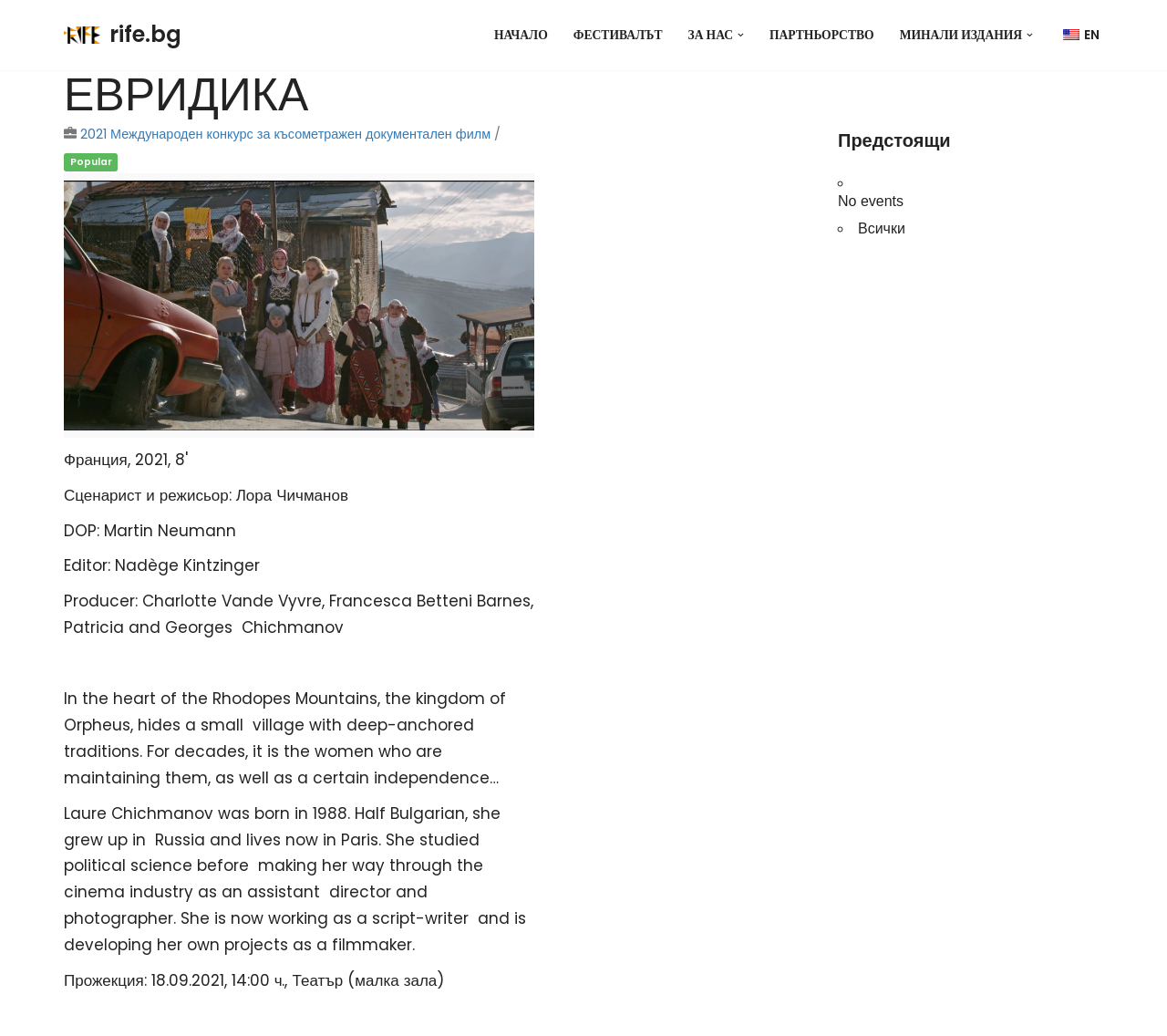Return the bounding box coordinates of the UI element that corresponds to this description: "Минали издания". The coordinates must be given as four float numbers in the range of 0 and 1, [left, top, right, bottom].

[0.771, 0.023, 0.876, 0.045]